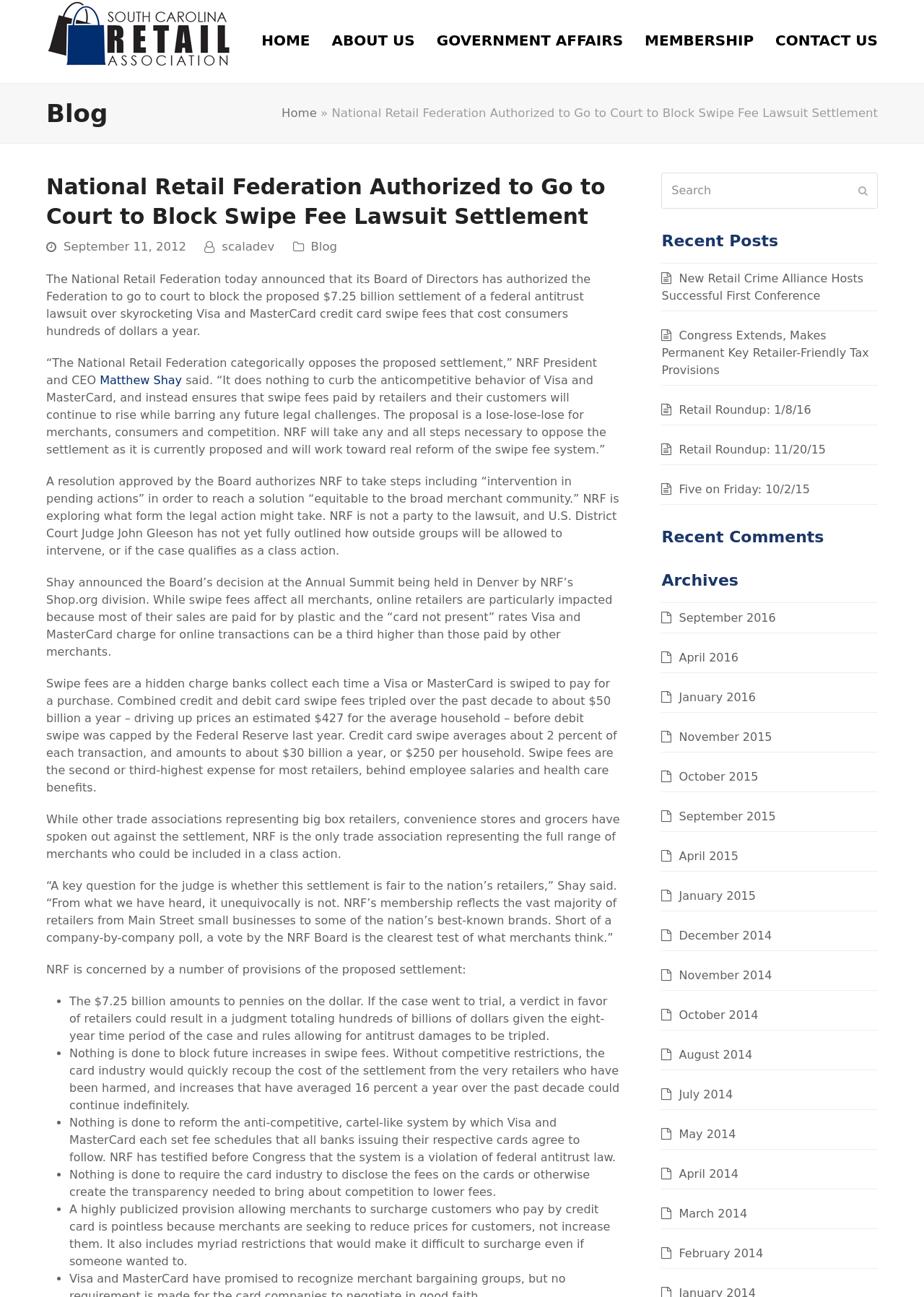What is the issue with the proposed settlement?
Ensure your answer is thorough and detailed.

I found the answer by reading the article on the webpage, which states 'It does nothing to curb the anticompetitive behavior of Visa and MasterCard, and instead ensures that swipe fees paid by retailers and their customers will continue to rise while barring any future legal challenges'.